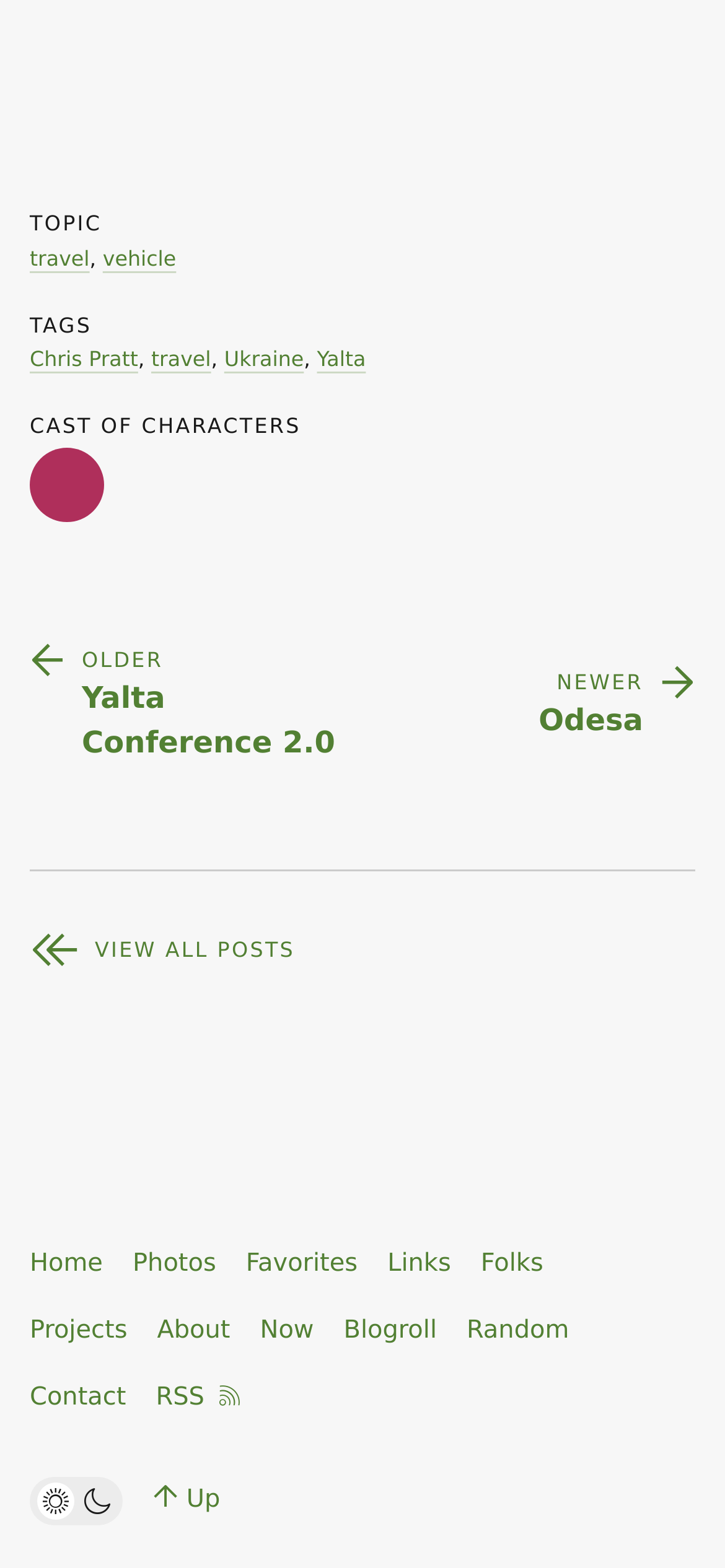Identify the bounding box coordinates of the region that should be clicked to execute the following instruction: "go to home page".

[0.041, 0.798, 0.142, 0.816]